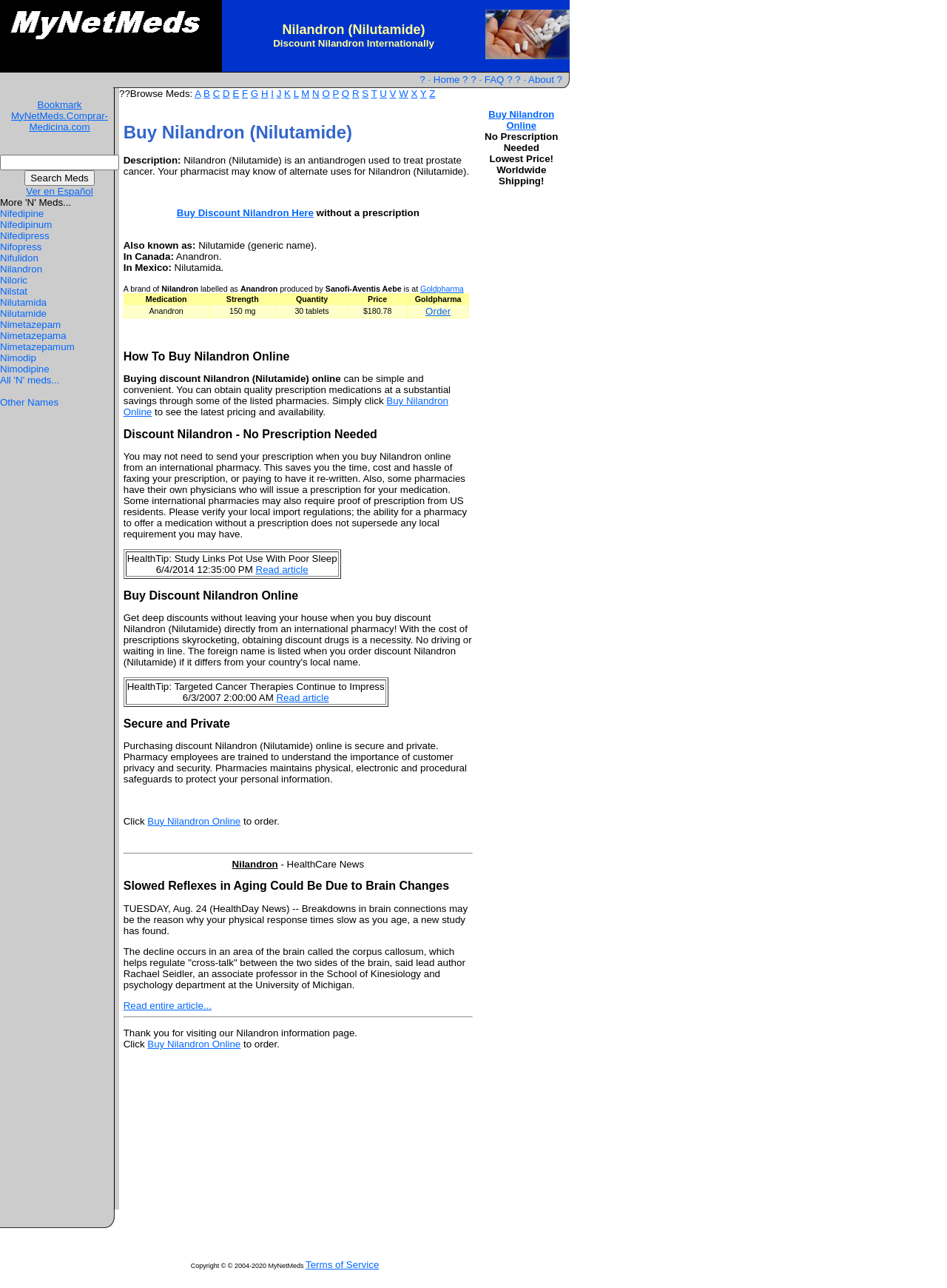Please provide a brief answer to the question using only one word or phrase: 
What is the benefit of buying Nilandron online from an international pharmacy?

No prescription needed